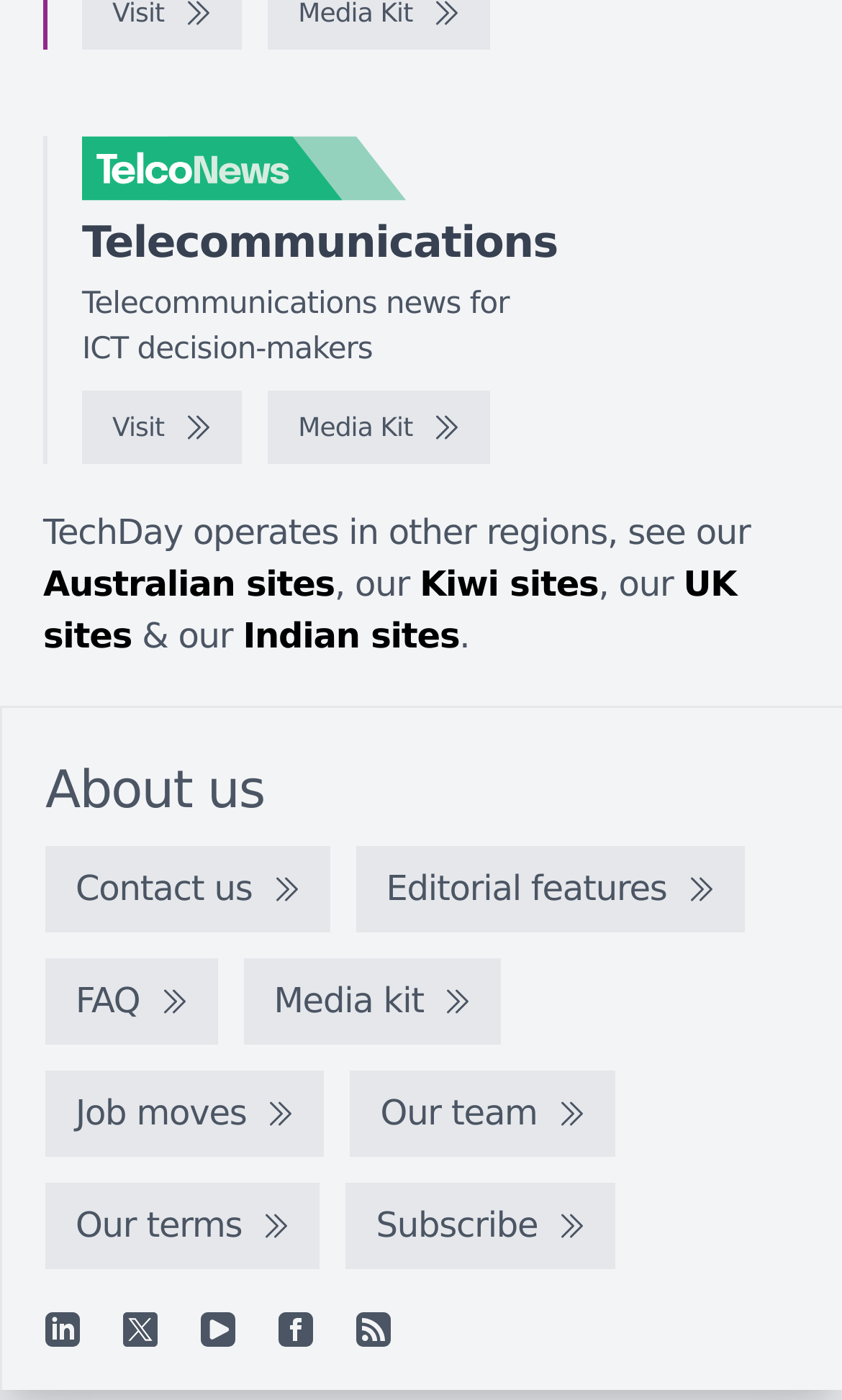Given the description "Contact us", determine the bounding box of the corresponding UI element.

[0.054, 0.604, 0.392, 0.665]